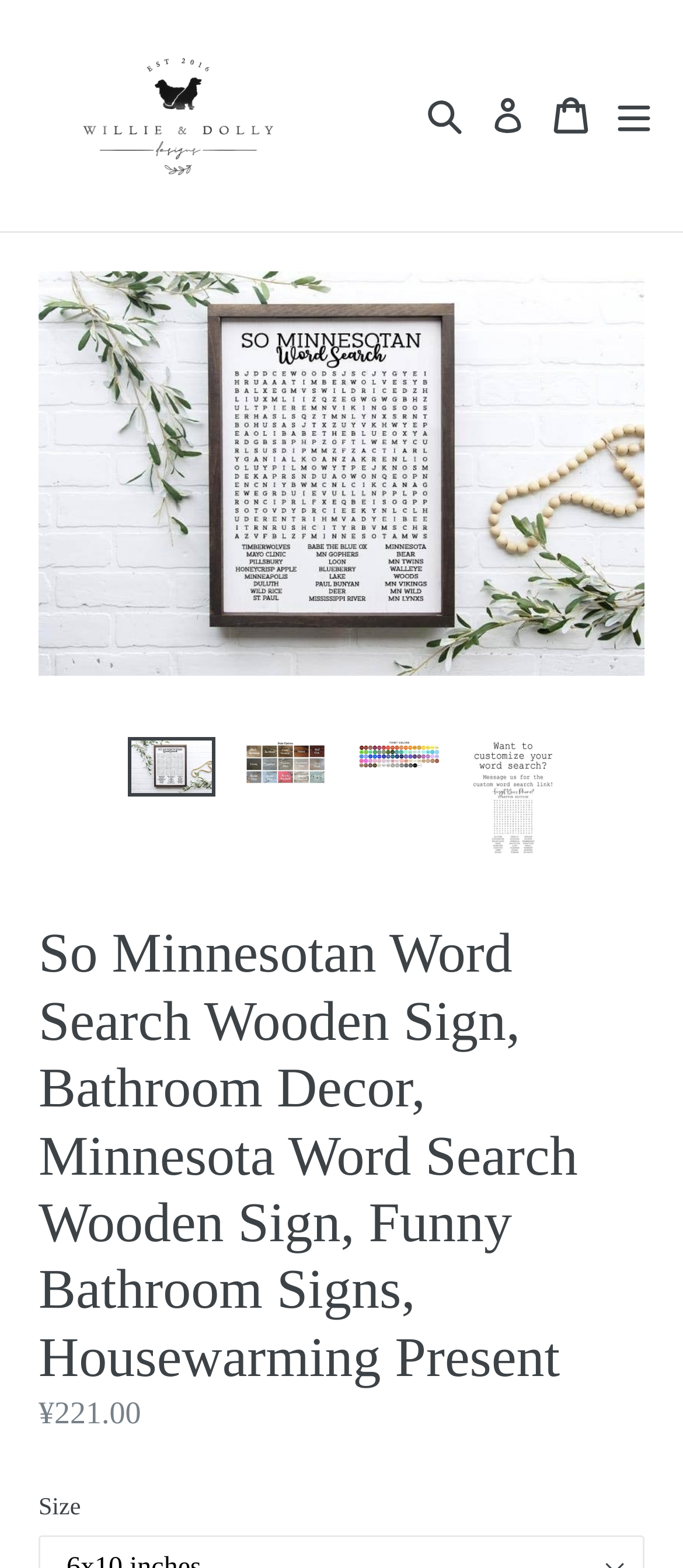Could you locate the bounding box coordinates for the section that should be clicked to accomplish this task: "View the cart".

[0.795, 0.037, 0.877, 0.111]